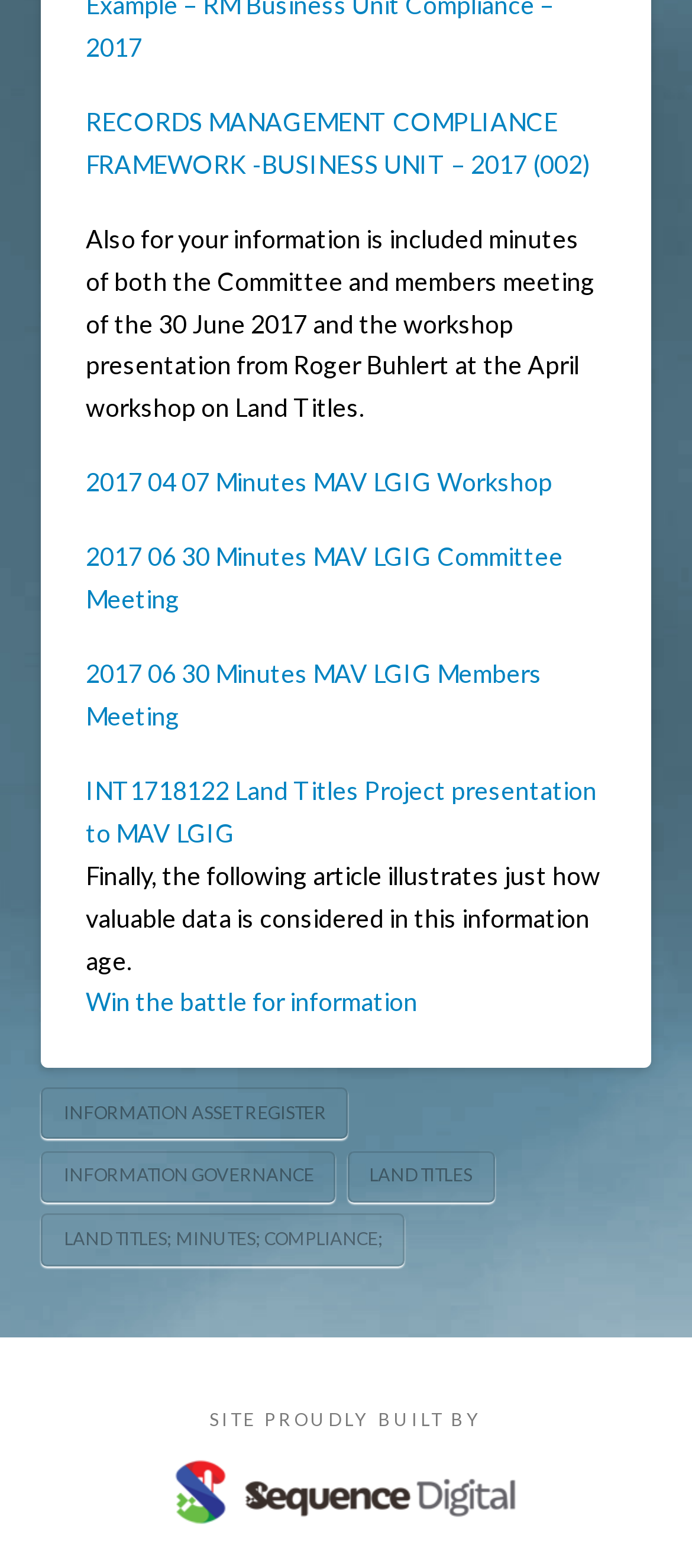How many links are in the footer?
Refer to the screenshot and answer in one word or phrase.

4